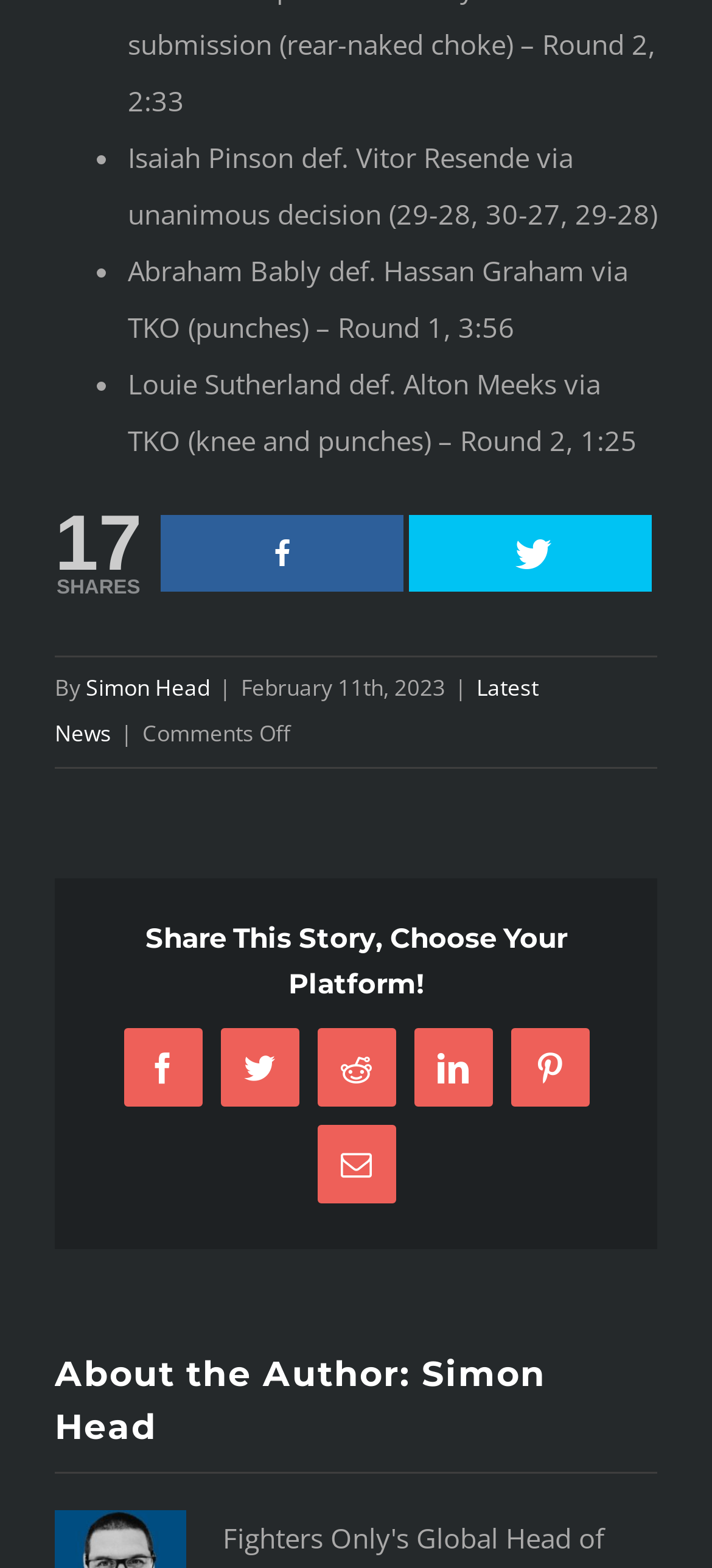What is the topic of the article?
Answer with a single word or phrase, using the screenshot for reference.

PFL Challenger Series